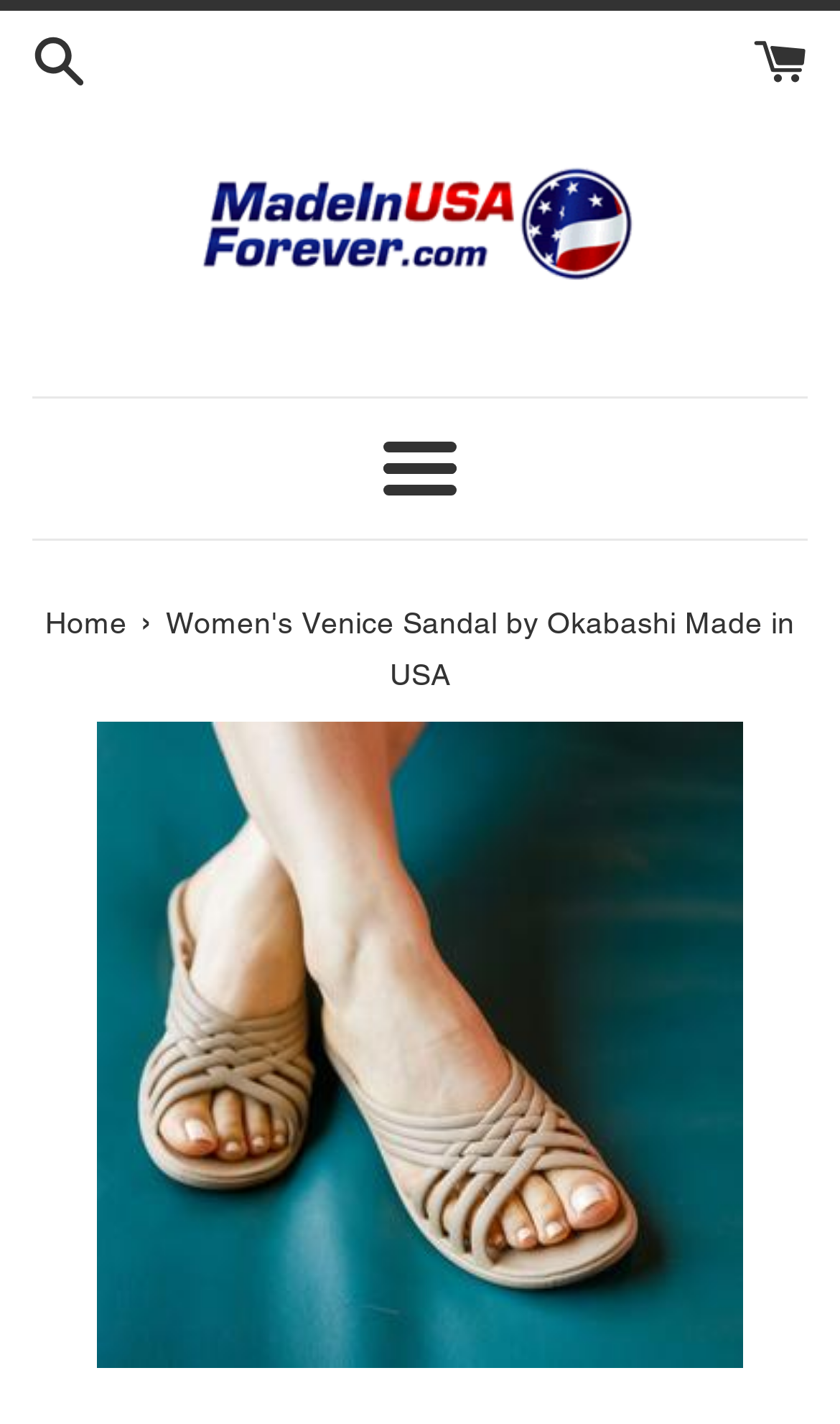Extract the heading text from the webpage.

Women's Venice Sandal by Okabashi Made in USA